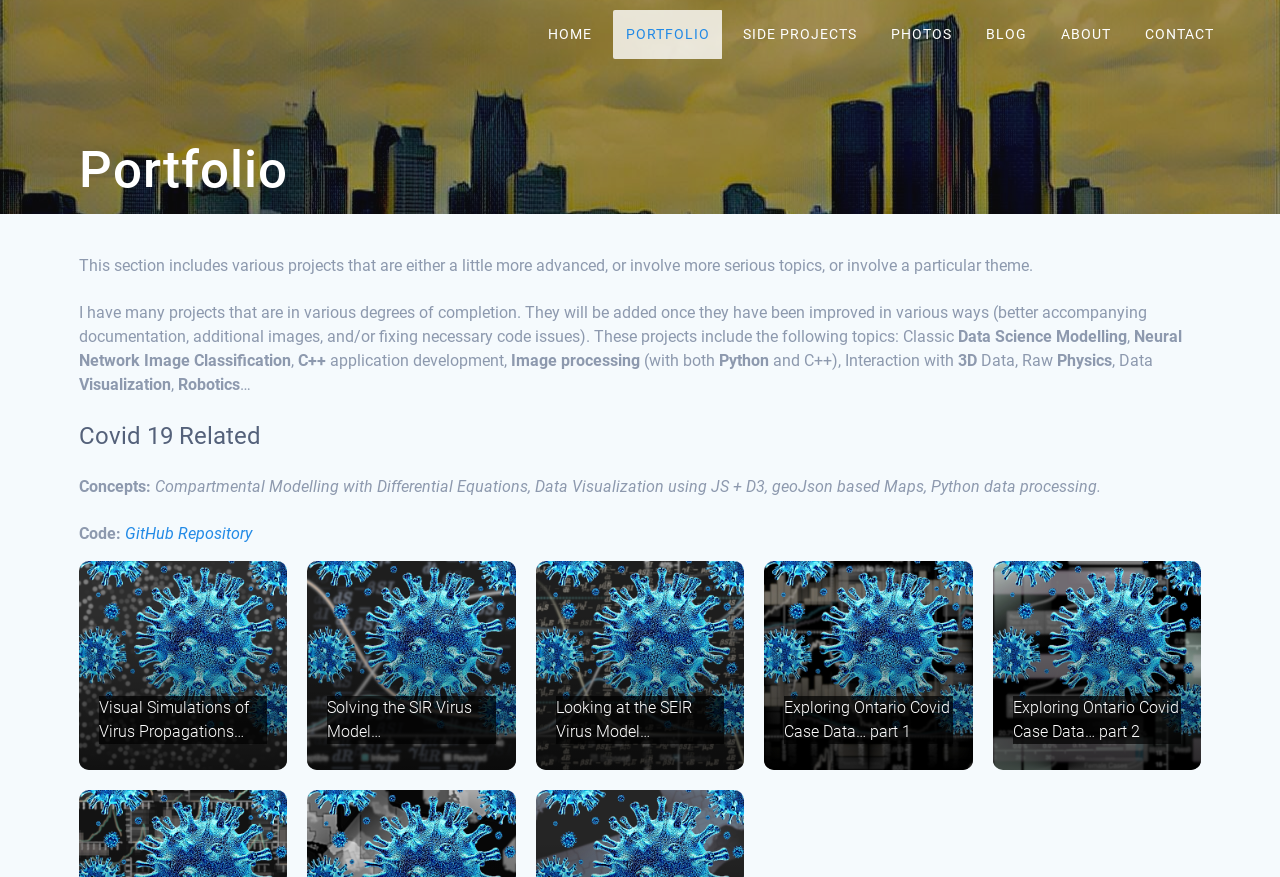Please specify the bounding box coordinates of the clickable section necessary to execute the following command: "Explore the Covid 19 Related section".

[0.062, 0.479, 0.938, 0.516]